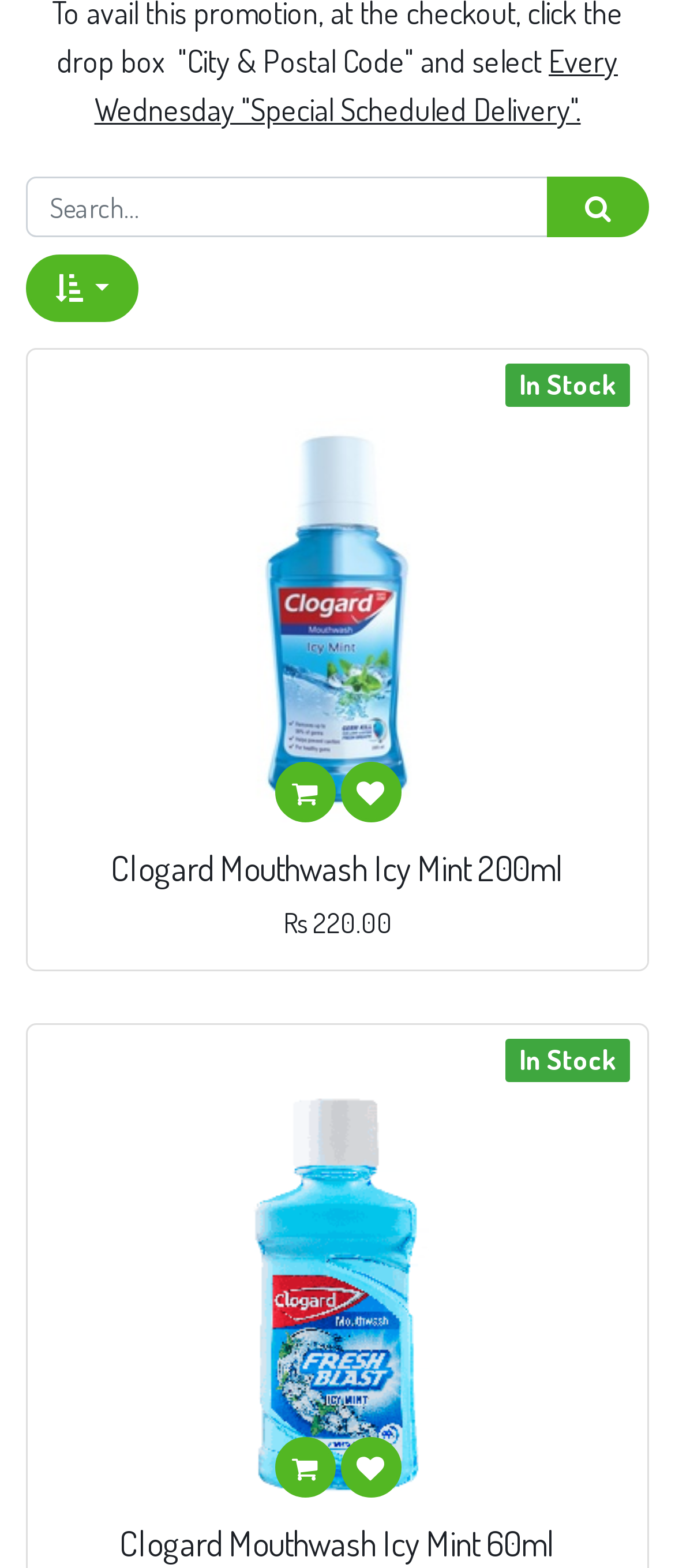Can you specify the bounding box coordinates for the region that should be clicked to fulfill this instruction: "View Clogard Mouthwash Icy Mint 60ml details".

[0.054, 0.695, 0.946, 0.956]